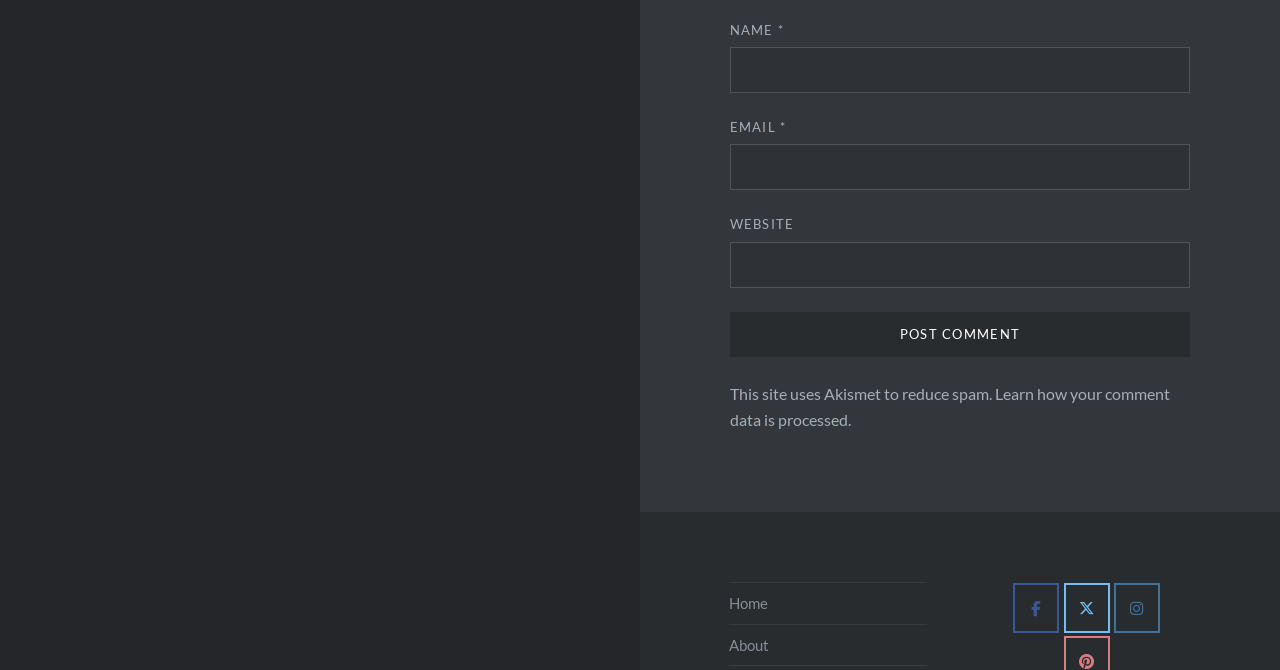Pinpoint the bounding box coordinates of the element you need to click to execute the following instruction: "Visit the home page". The bounding box should be represented by four float numbers between 0 and 1, in the format [left, top, right, bottom].

[0.57, 0.87, 0.725, 0.931]